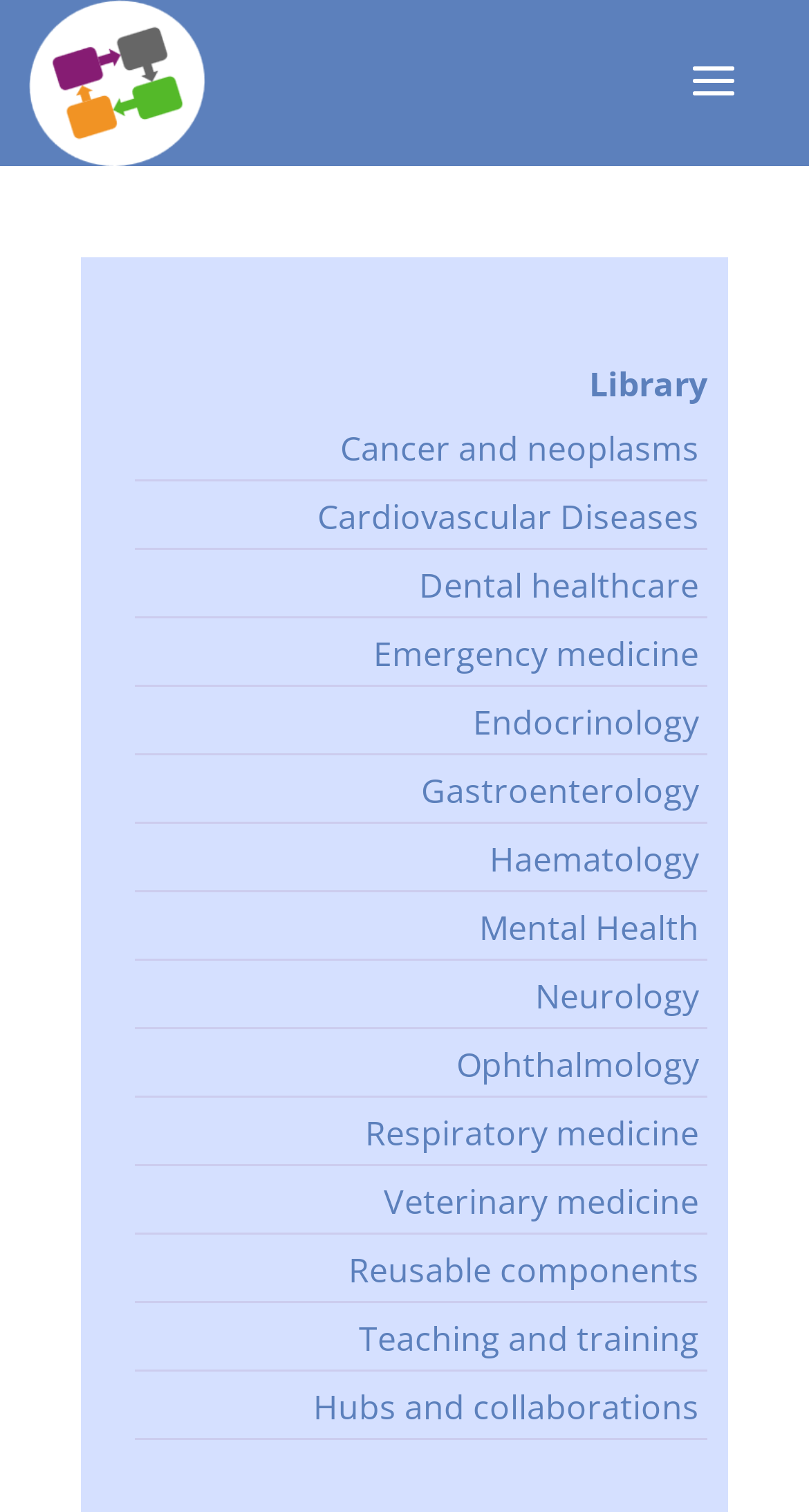Please give a succinct answer using a single word or phrase:
How many disease categories are listed?

19